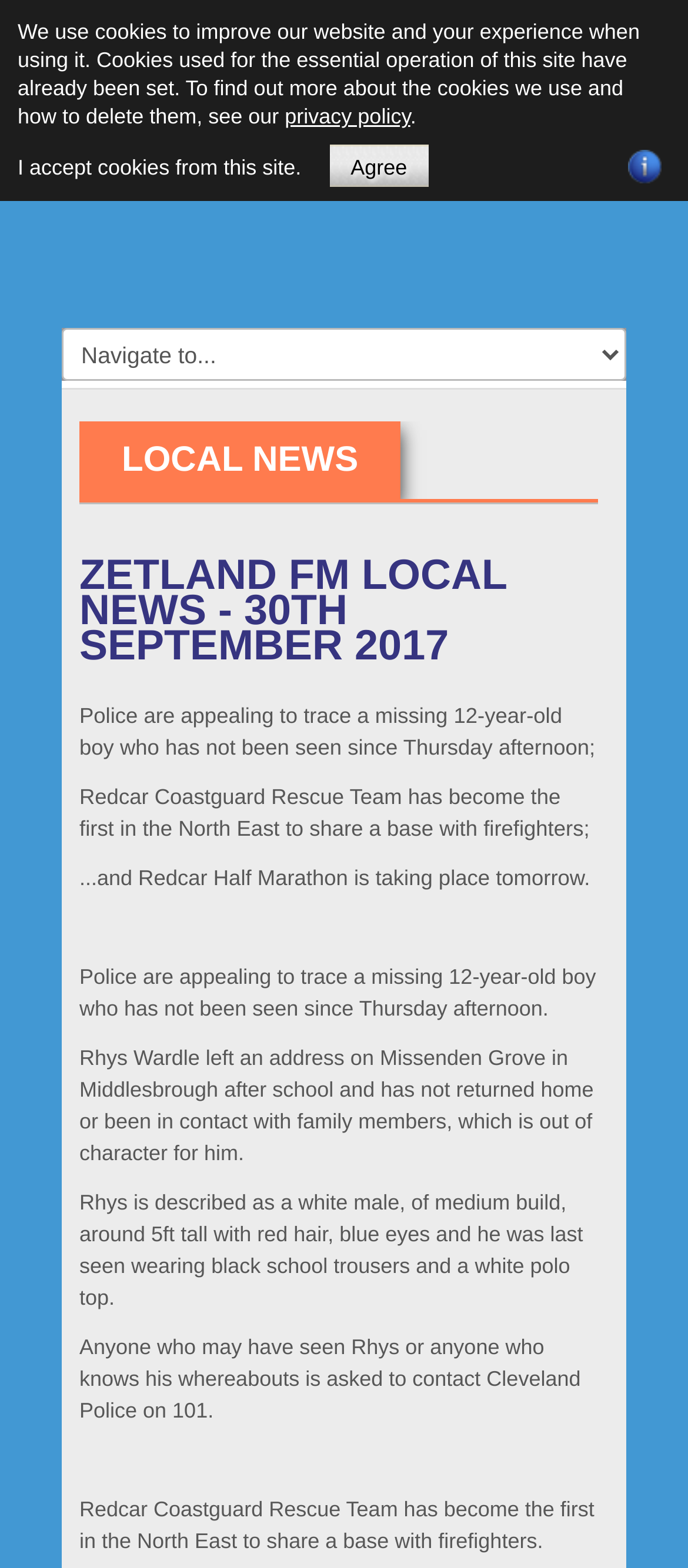Generate a comprehensive description of the webpage.

The webpage is for Zetland FM, a local news website. At the top left, there are three social media links: Facebook, Twitter, and Mixcloud, each accompanied by an image. Next to these links is a navigation menu with links to the home page, "Listen Live!", and the site map.

Below the navigation menu, there is a search bar with a label "Website search" and a search button. On the top right, there is a logo of Zetland FM with a link to the website.

The main content of the webpage is divided into two sections. The first section has a heading "LOCAL NEWS" and a subheading "ZETLAND FM LOCAL NEWS - 30TH SEPTEMBER 2017". Below the headings, there are several news articles. The first article is about a missing 12-year-old boy, followed by another article about Redcar Coastguard Rescue Team sharing a base with firefighters. The third article is about the Redcar Half Marathon taking place the next day.

The second section appears to be a continuation of the first news article, providing more details about the missing boy, including his description and a request for anyone with information to contact the police. There is also a link to the privacy policy at the bottom of this section.

At the very bottom of the webpage, there is a module with information about the EU Cookie Directive, including a link and an image.